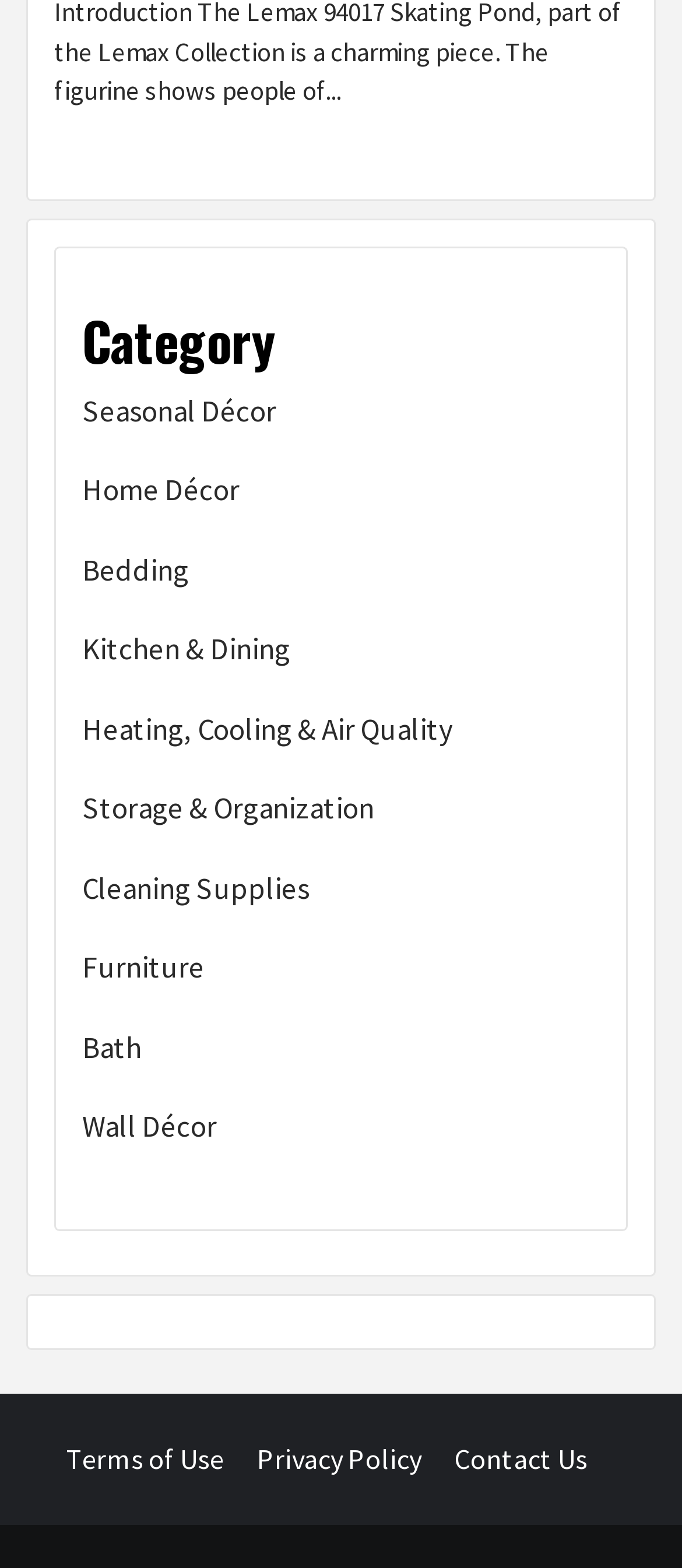Respond to the question below with a single word or phrase: What is the first category listed?

Seasonal Décor